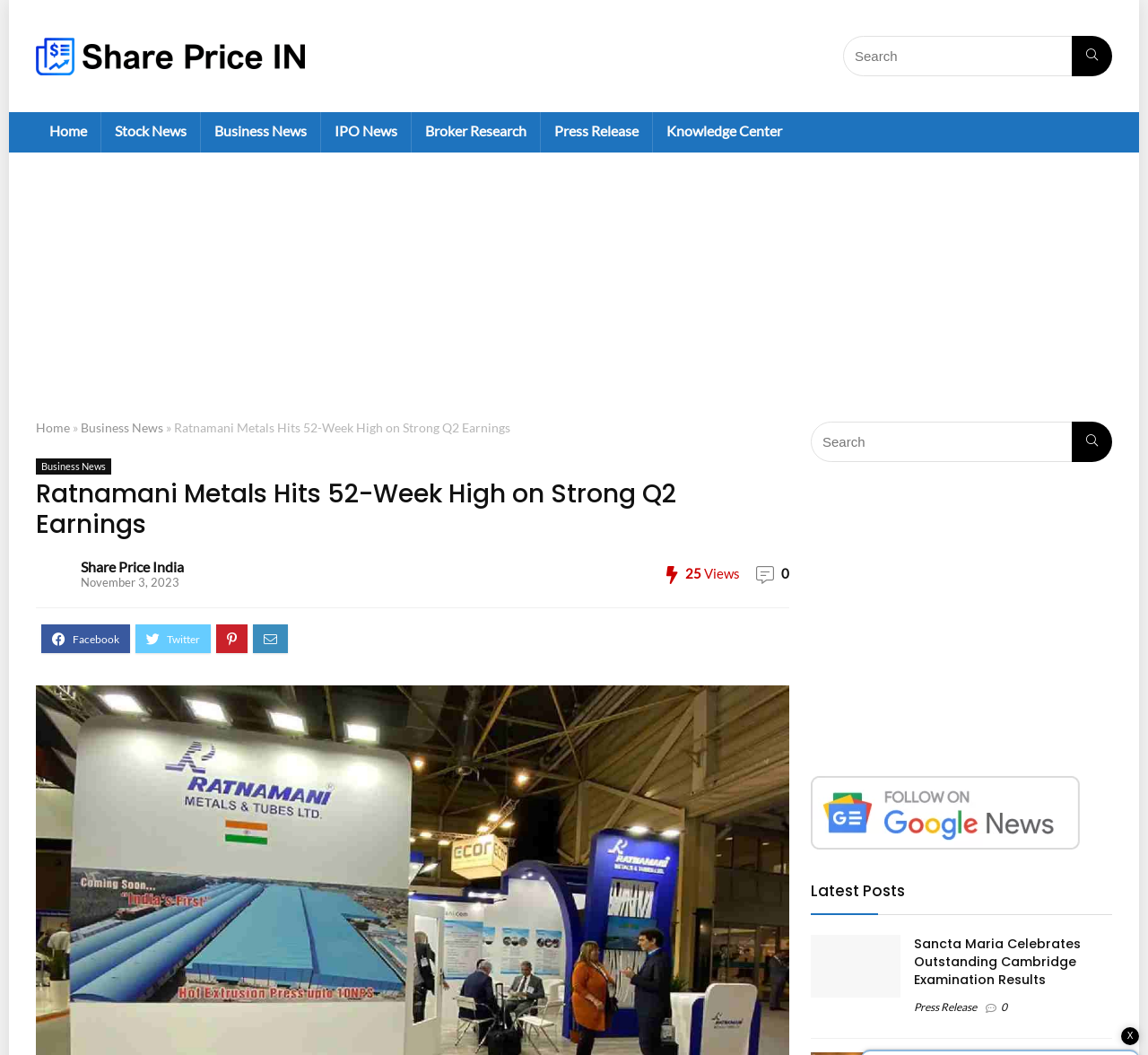Find the bounding box coordinates of the element to click in order to complete this instruction: "Read Business News". The bounding box coordinates must be four float numbers between 0 and 1, denoted as [left, top, right, bottom].

[0.175, 0.106, 0.279, 0.145]